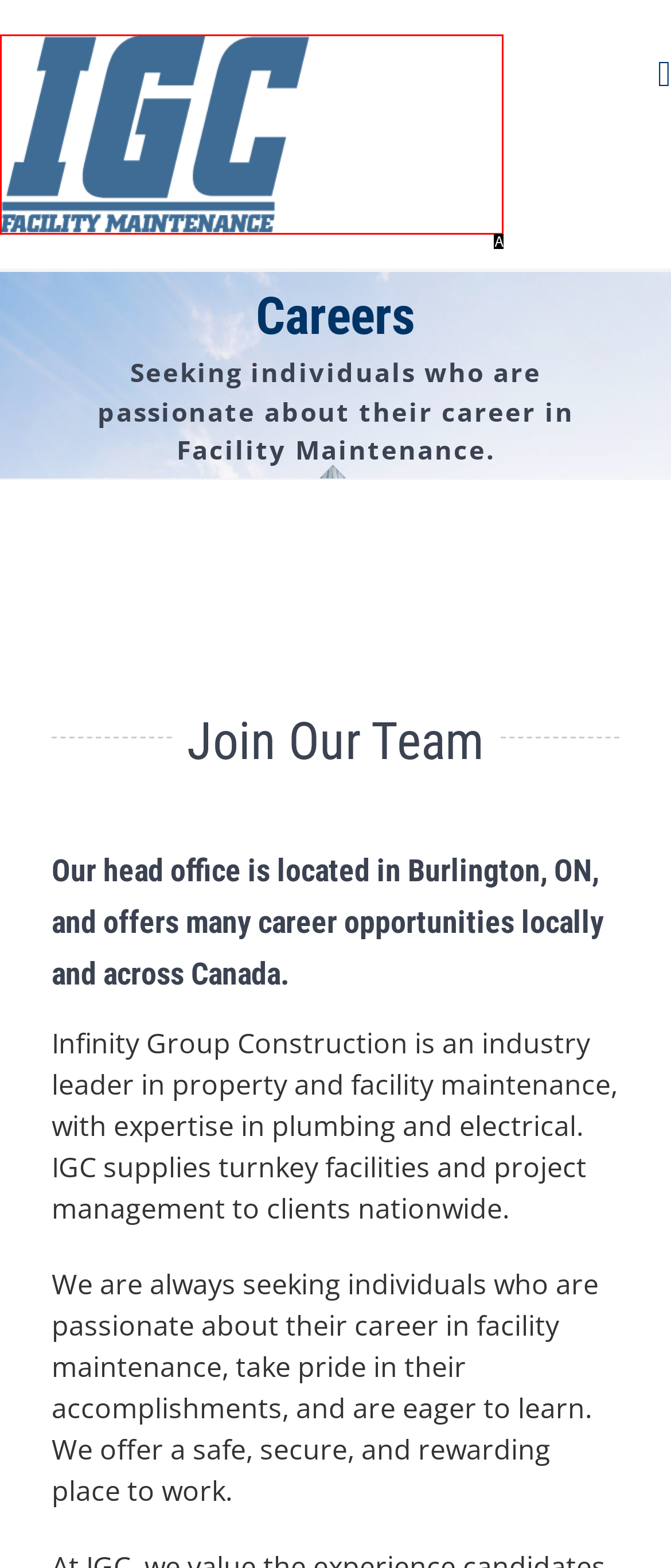Determine which HTML element best fits the description: Buy gift voucher
Answer directly with the letter of the matching option from the available choices.

None